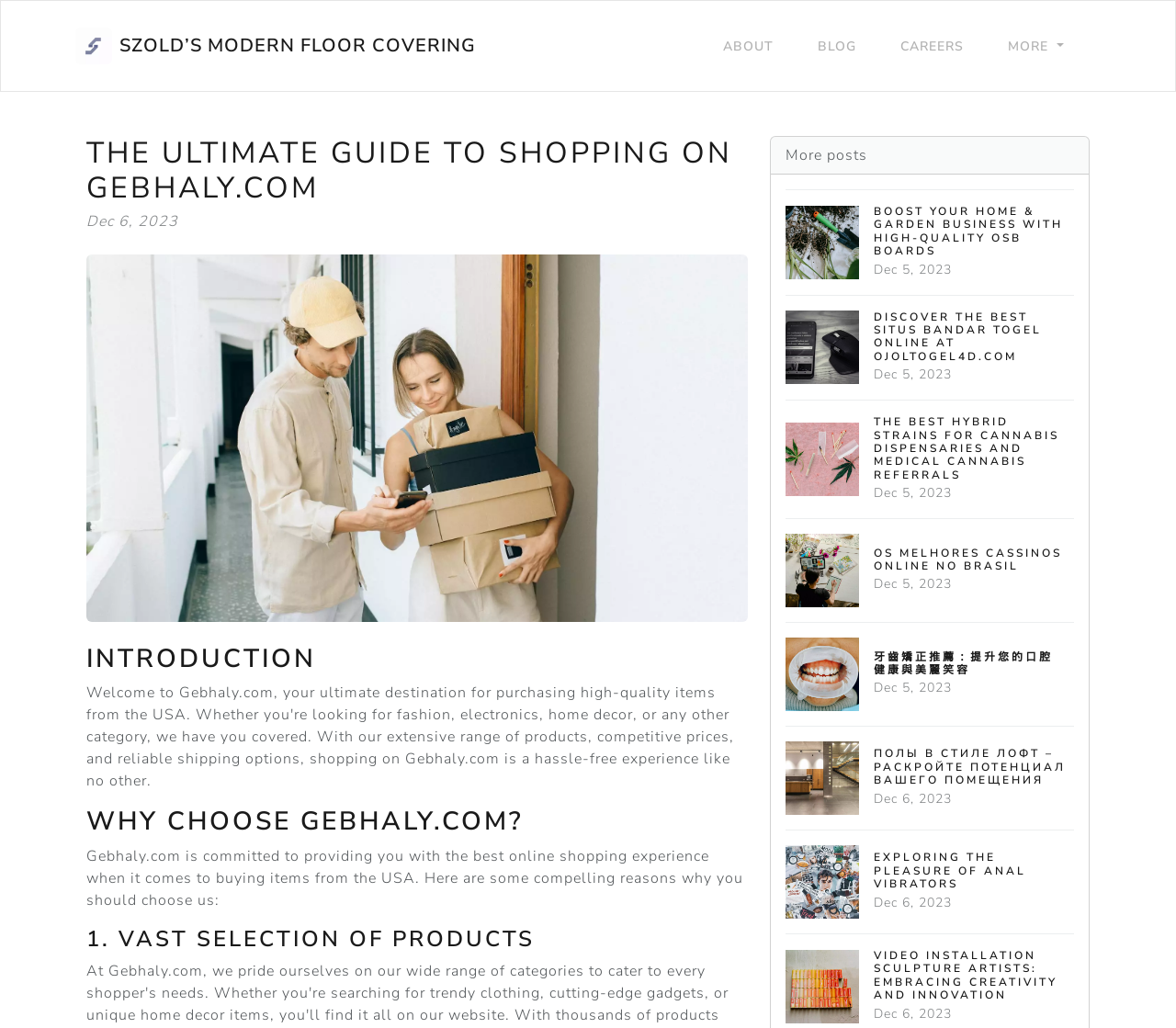Highlight the bounding box coordinates of the region I should click on to meet the following instruction: "Click the logo".

[0.064, 0.022, 0.405, 0.067]